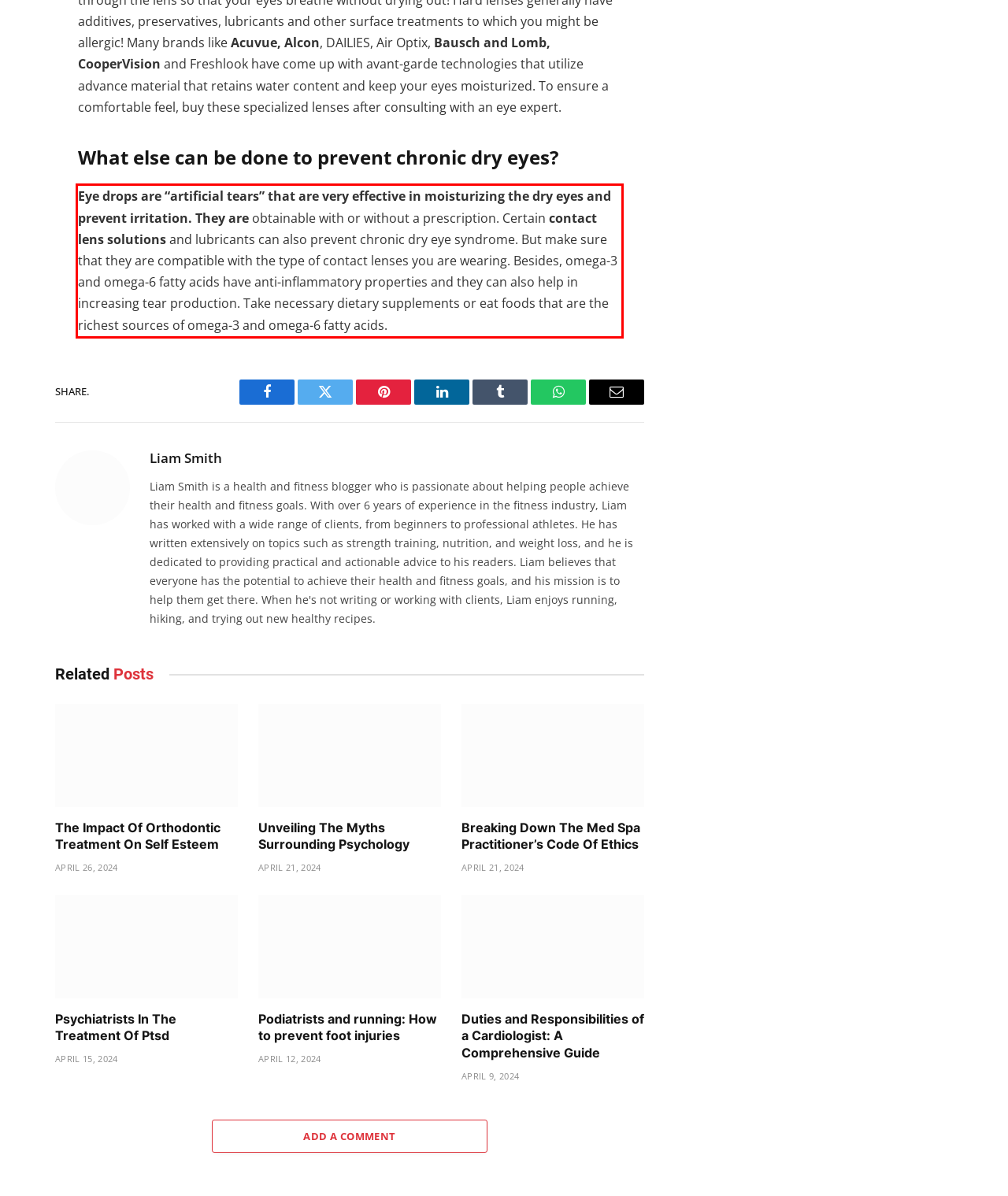The screenshot you have been given contains a UI element surrounded by a red rectangle. Use OCR to read and extract the text inside this red rectangle.

Eye drops are “artificial tears” that are very effective in moisturizing the dry eyes and prevent irritation. They are obtainable with or without a prescription. Certain contact lens solutions and lubricants can also prevent chronic dry eye syndrome. But make sure that they are compatible with the type of contact lenses you are wearing. Besides, omega-3 and omega-6 fatty acids have anti-inflammatory properties and they can also help in increasing tear production. Take necessary dietary supplements or eat foods that are the richest sources of omega-3 and omega-6 fatty acids.